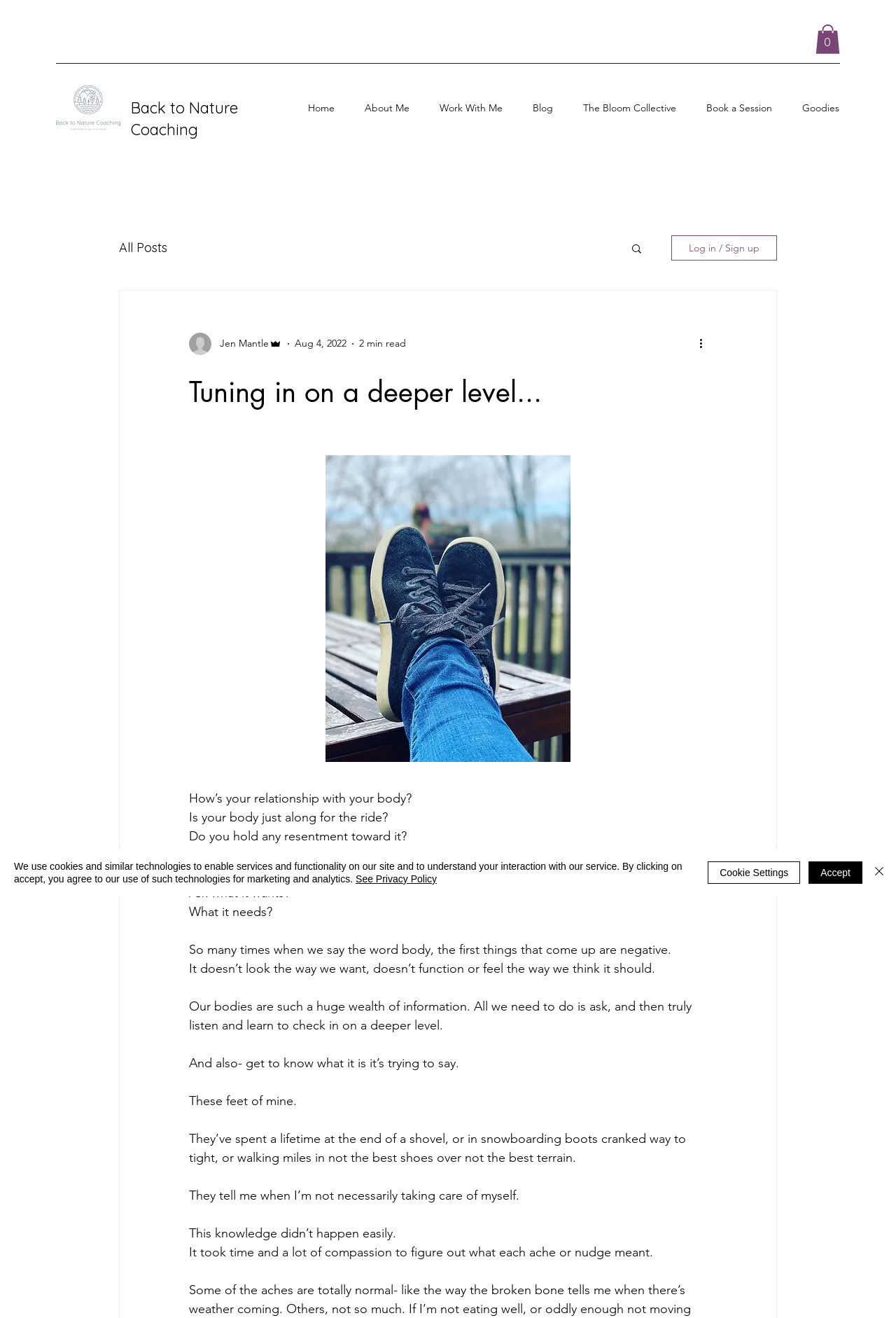Determine the bounding box coordinates for the element that should be clicked to follow this instruction: "Click the cart button". The coordinates should be given as four float numbers between 0 and 1, in the format [left, top, right, bottom].

[0.91, 0.019, 0.938, 0.041]